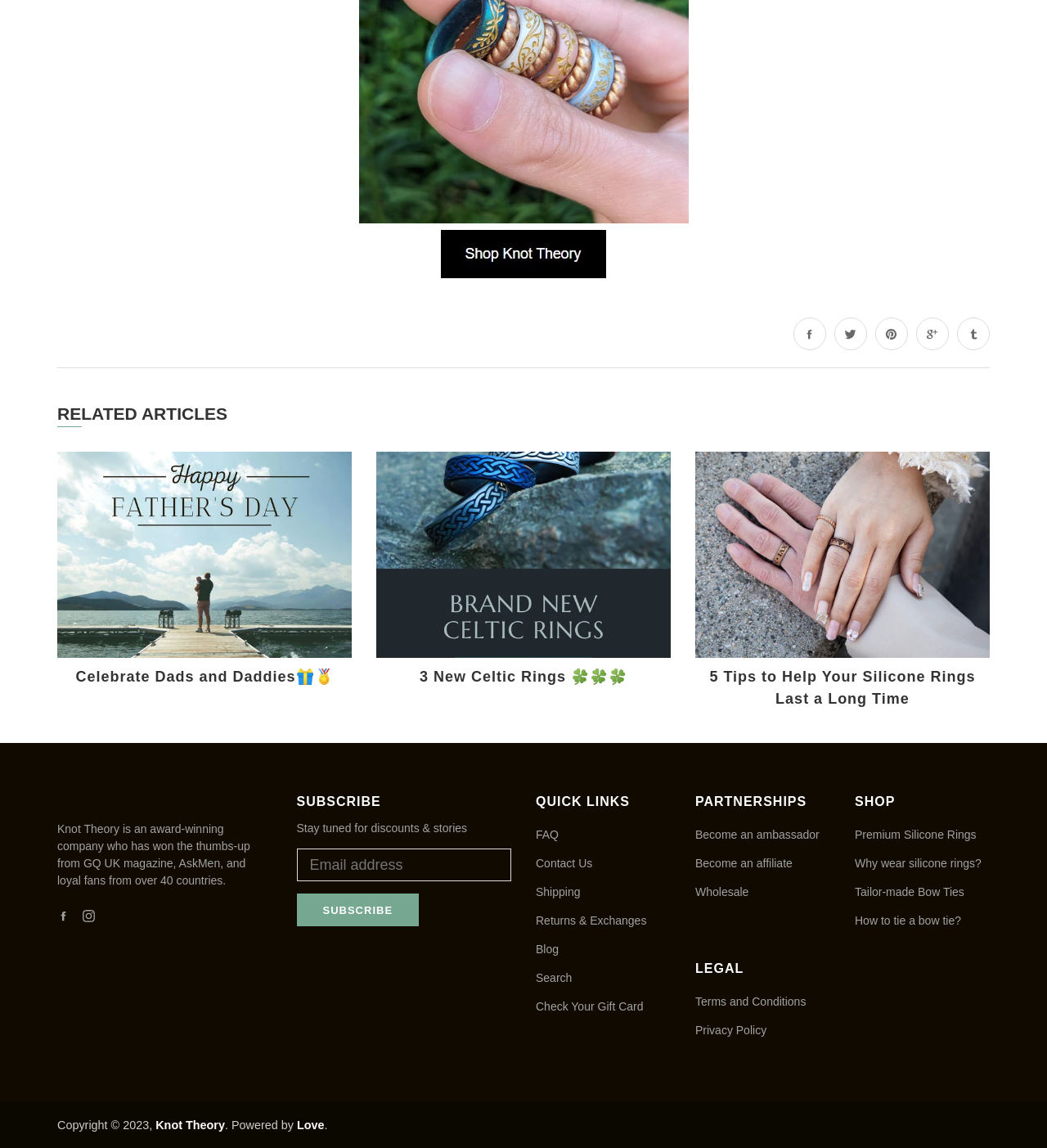Please identify the bounding box coordinates of the region to click in order to complete the task: "Share on Facebook". The coordinates must be four float numbers between 0 and 1, specified as [left, top, right, bottom].

[0.758, 0.276, 0.789, 0.305]